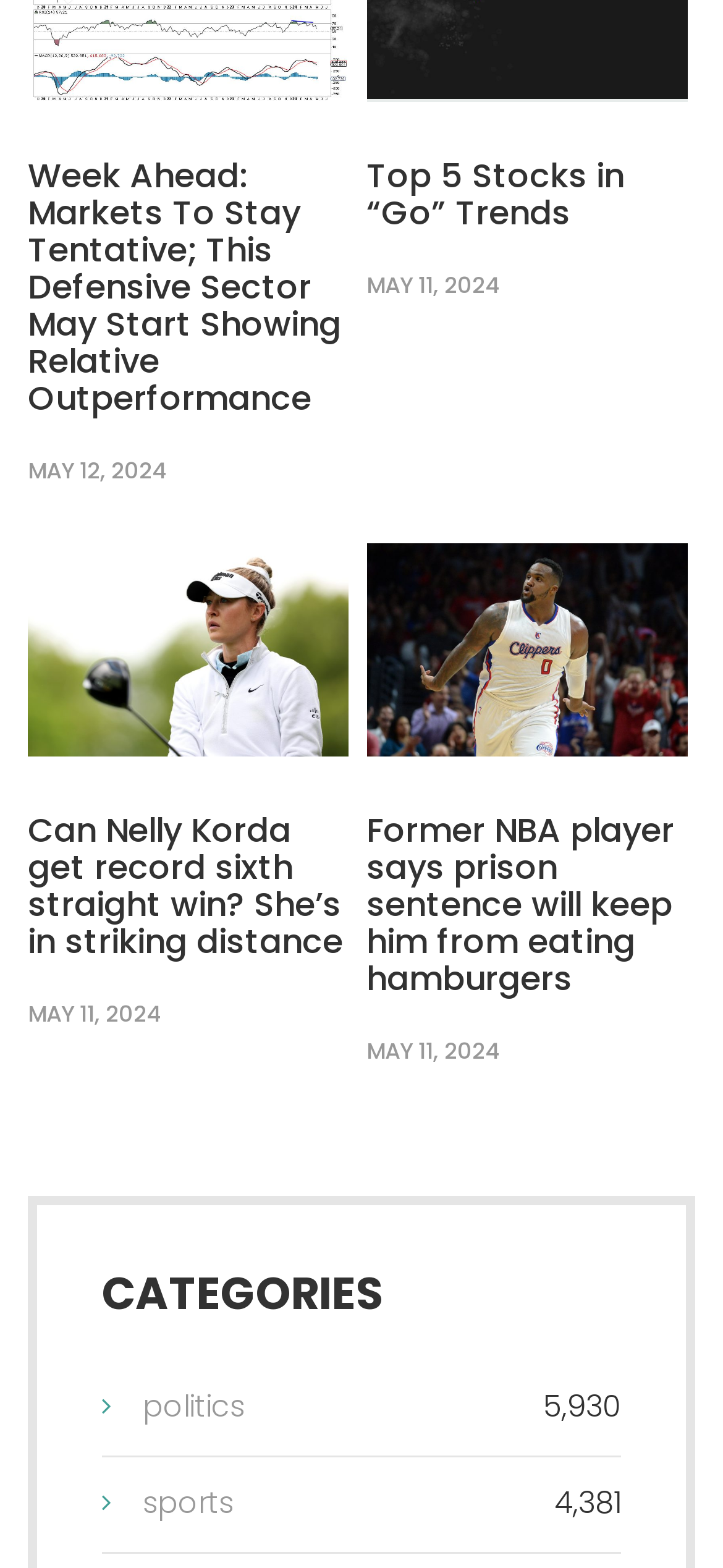Provide a single word or phrase to answer the given question: 
What is the topic of the article with the date 'MAY 11, 2024' and the text 'Former NBA player says prison sentence will keep him from eating hamburgers'?

sports